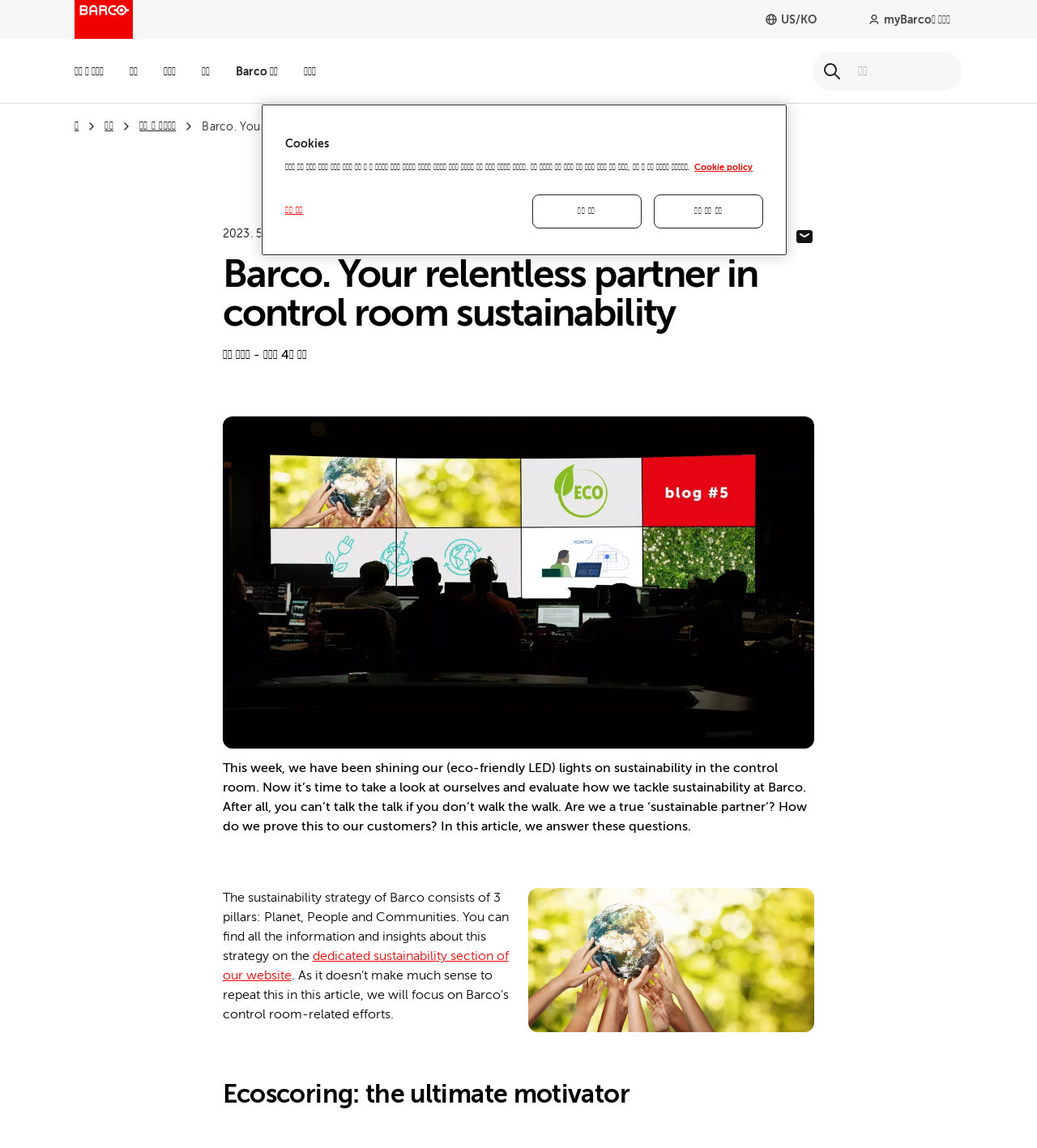Determine the bounding box coordinates for the area that should be clicked to carry out the following instruction: "Click the search button".

[0.784, 0.045, 0.821, 0.079]